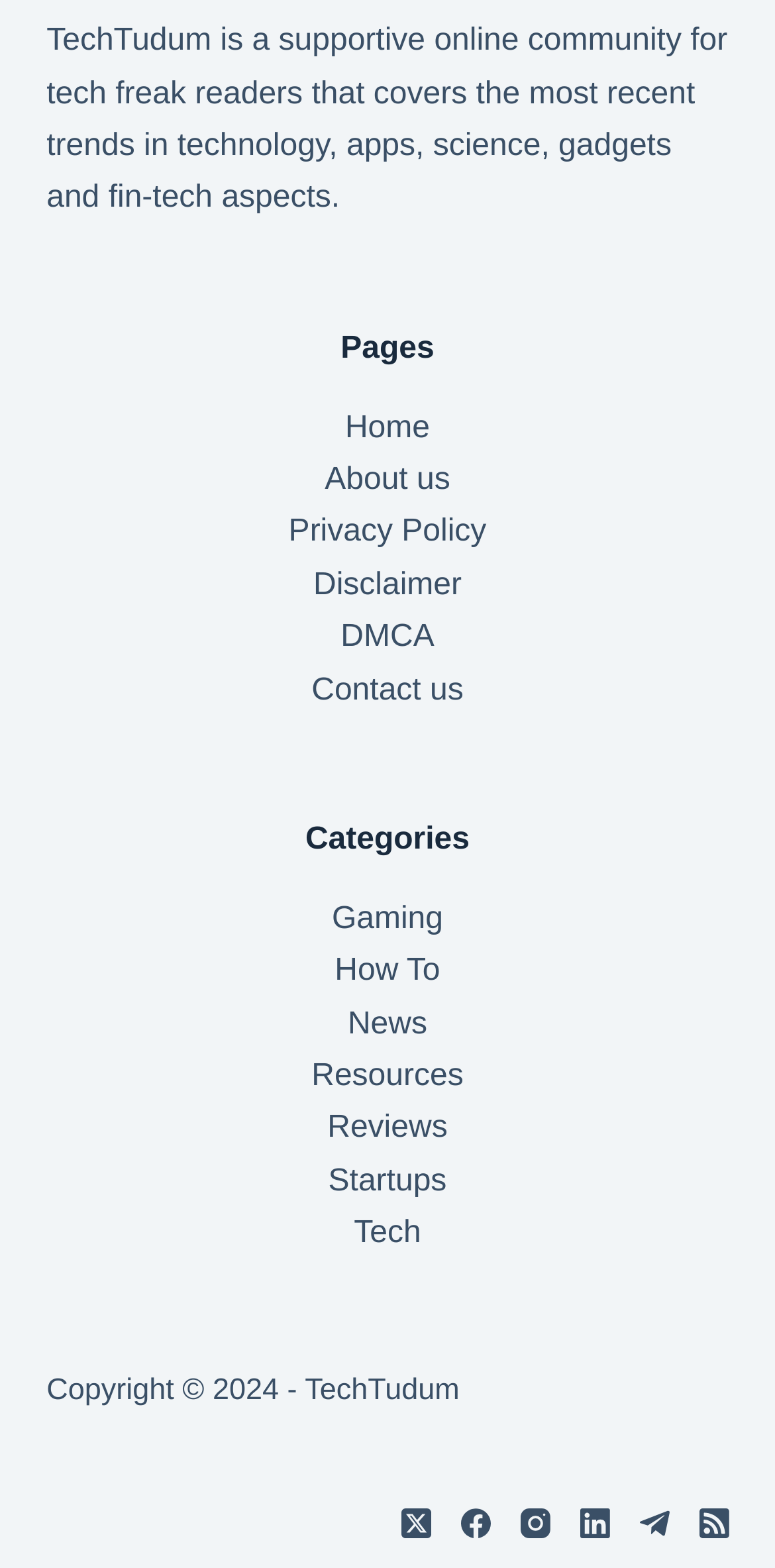Can you find the bounding box coordinates for the element that needs to be clicked to execute this instruction: "go to home page"? The coordinates should be given as four float numbers between 0 and 1, i.e., [left, top, right, bottom].

[0.445, 0.262, 0.555, 0.283]